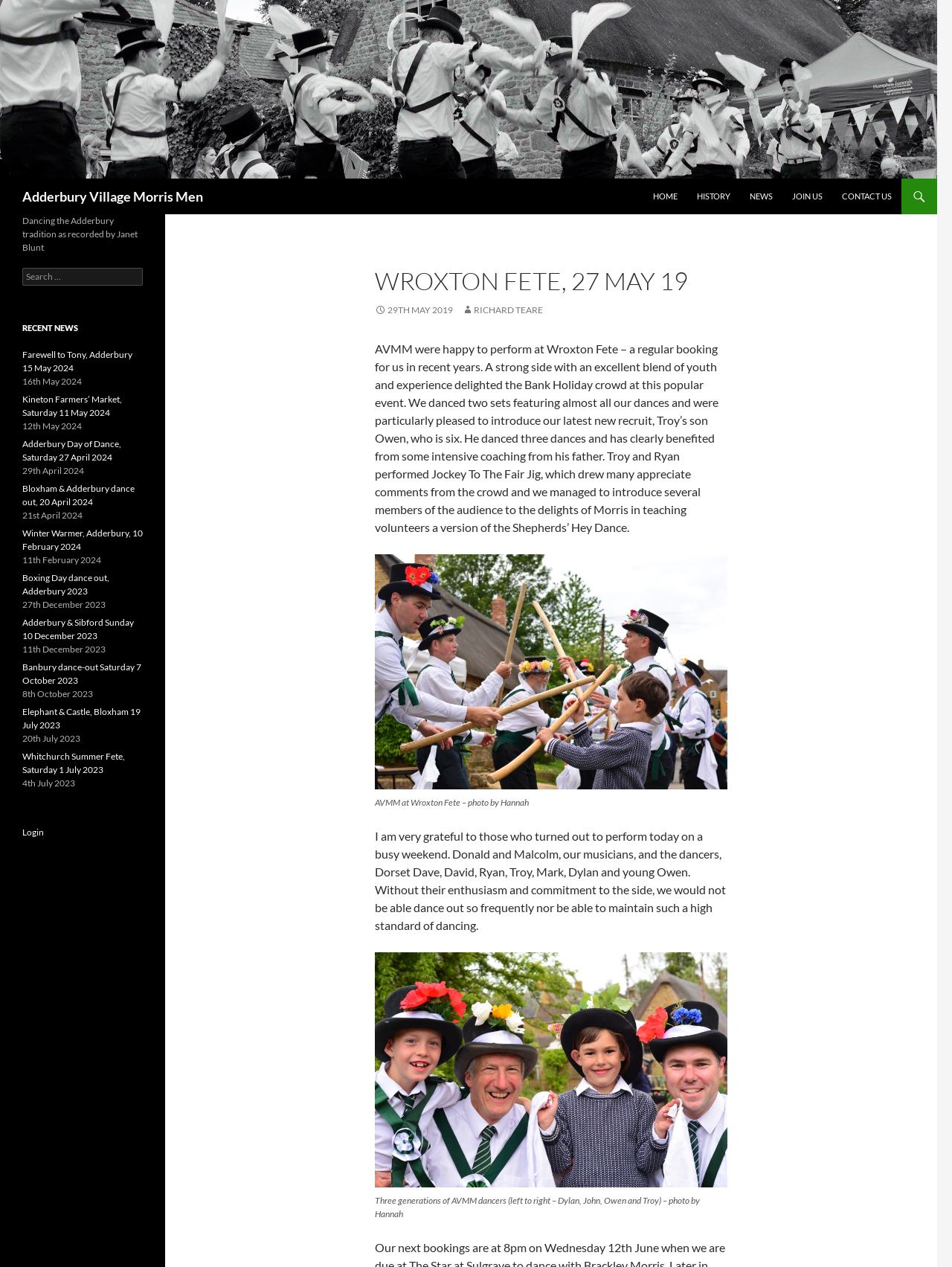Convey a detailed summary of the webpage, mentioning all key elements.

The webpage is about Adderbury Village Morris Men, a Morris dancing group. At the top, there is a logo image of the group, accompanied by a link to their name. Below the logo, there is a heading with the group's name, followed by a link to search the website.

The main content of the webpage is divided into two sections. On the left, there is a navigation menu with links to different pages, including "HOME", "HISTORY", "NEWS", "JOIN US", and "CONTACT US". On the right, there is a section with a heading "WROXTON FETE, 27 MAY 19", which appears to be a news article or blog post about the group's performance at Wroxton Fete.

The article includes two images, one with a caption "AVMM at Wroxton Fete – photo by Hannah" and another with a caption "Three generations of AVMM dancers (left to right – Dylan, John, Owen and Troy) – photo by Hannah". The text describes the group's performance at the event, mentioning the dances they performed and the introduction of a new recruit, Owen, who is six years old.

Below the article, there is a section with a heading "RECENT NEWS", which lists several news articles or blog posts about the group's activities, including performances at various events and locations. Each article has a link to read more, accompanied by a date.

At the bottom of the page, there is a link to login to the website.